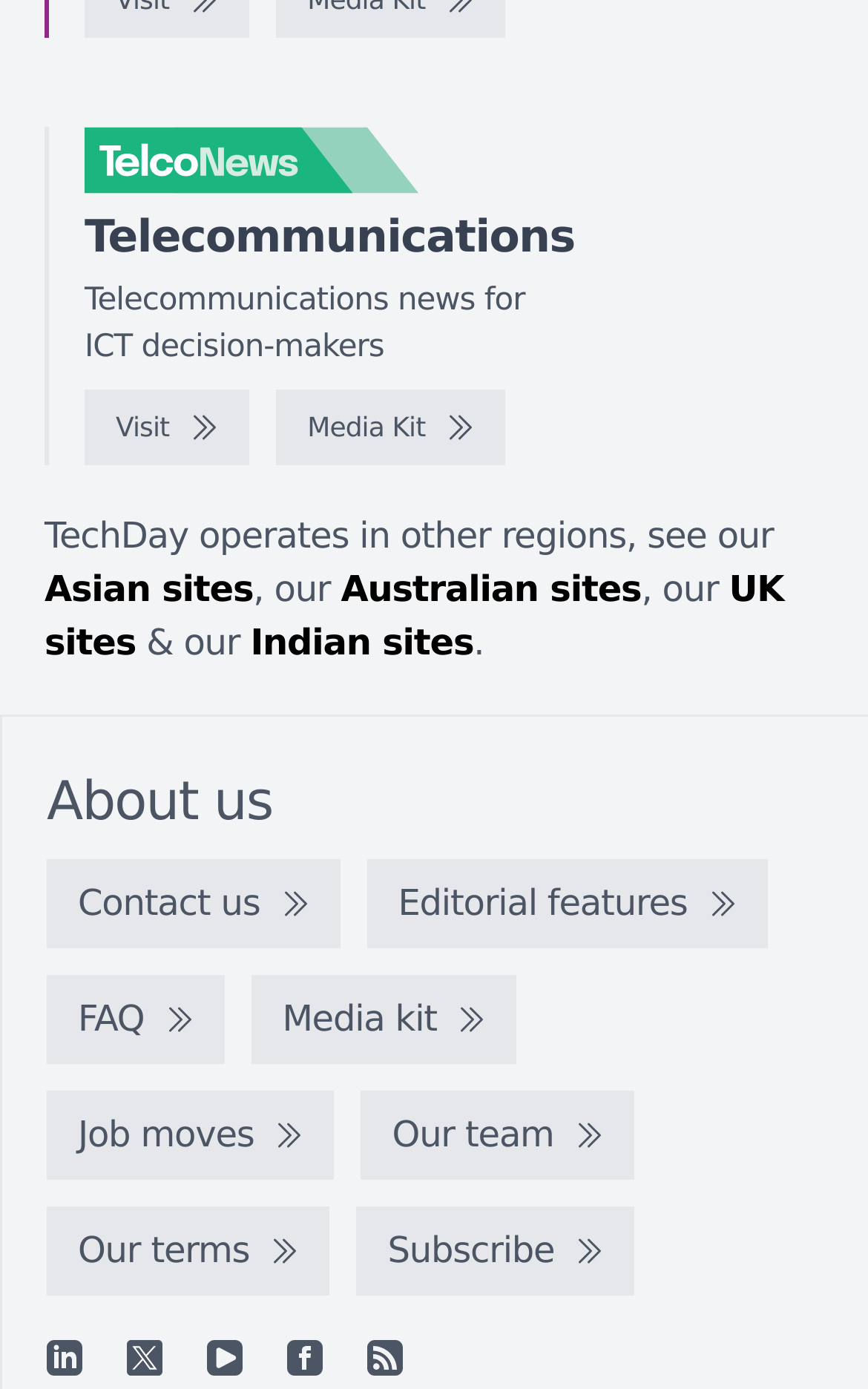Bounding box coordinates are specified in the format (top-left x, top-left y, bottom-right x, bottom-right y). All values are floating point numbers bounded between 0 and 1. Please provide the bounding box coordinate of the region this sentence describes: Media Kit

[0.318, 0.281, 0.582, 0.336]